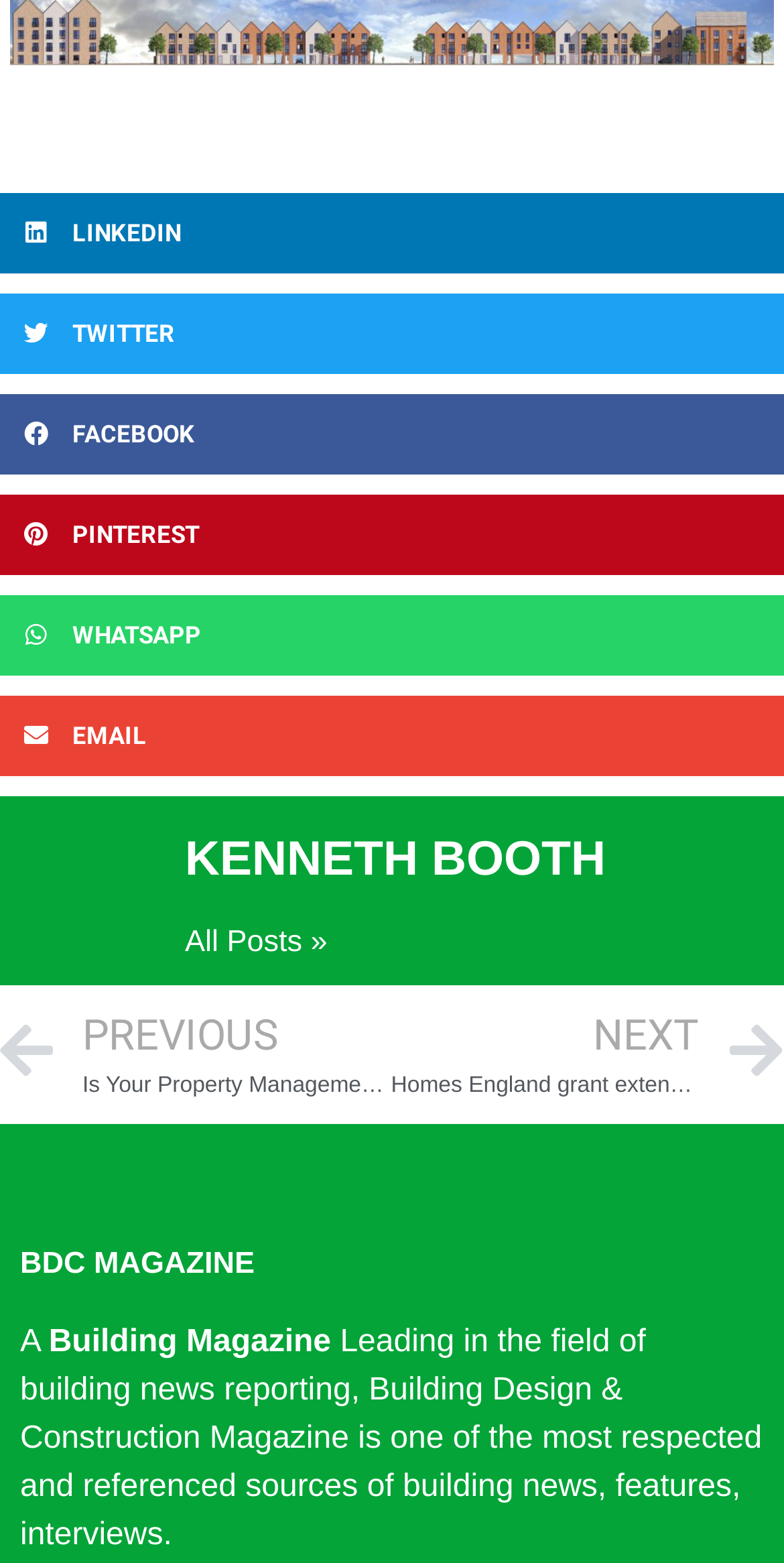Provide a brief response to the question below using a single word or phrase: 
What is the purpose of the magazine?

Building news reporting